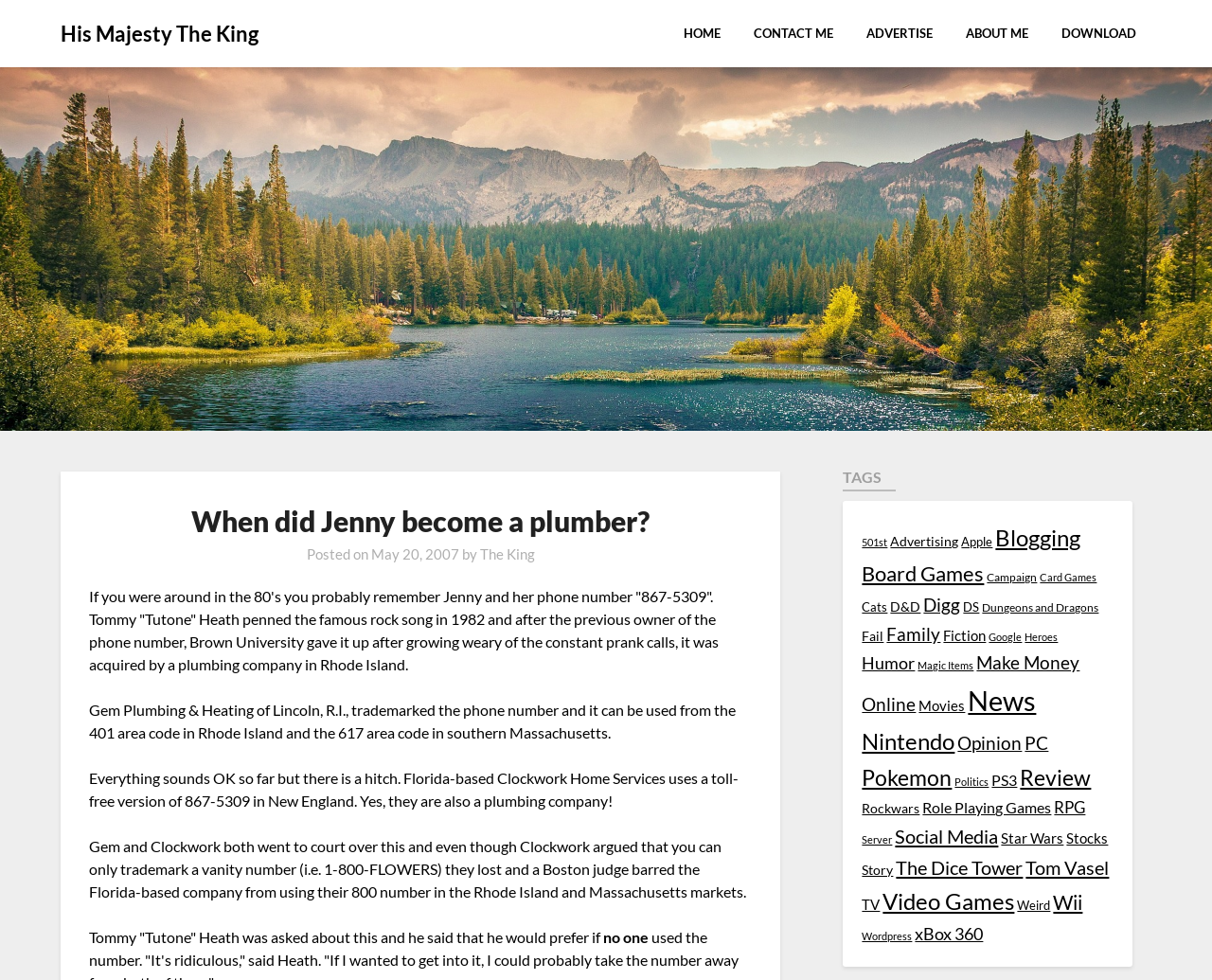Identify the bounding box coordinates of the part that should be clicked to carry out this instruction: "Read the article about Jenny and her phone number".

[0.074, 0.599, 0.593, 0.687]